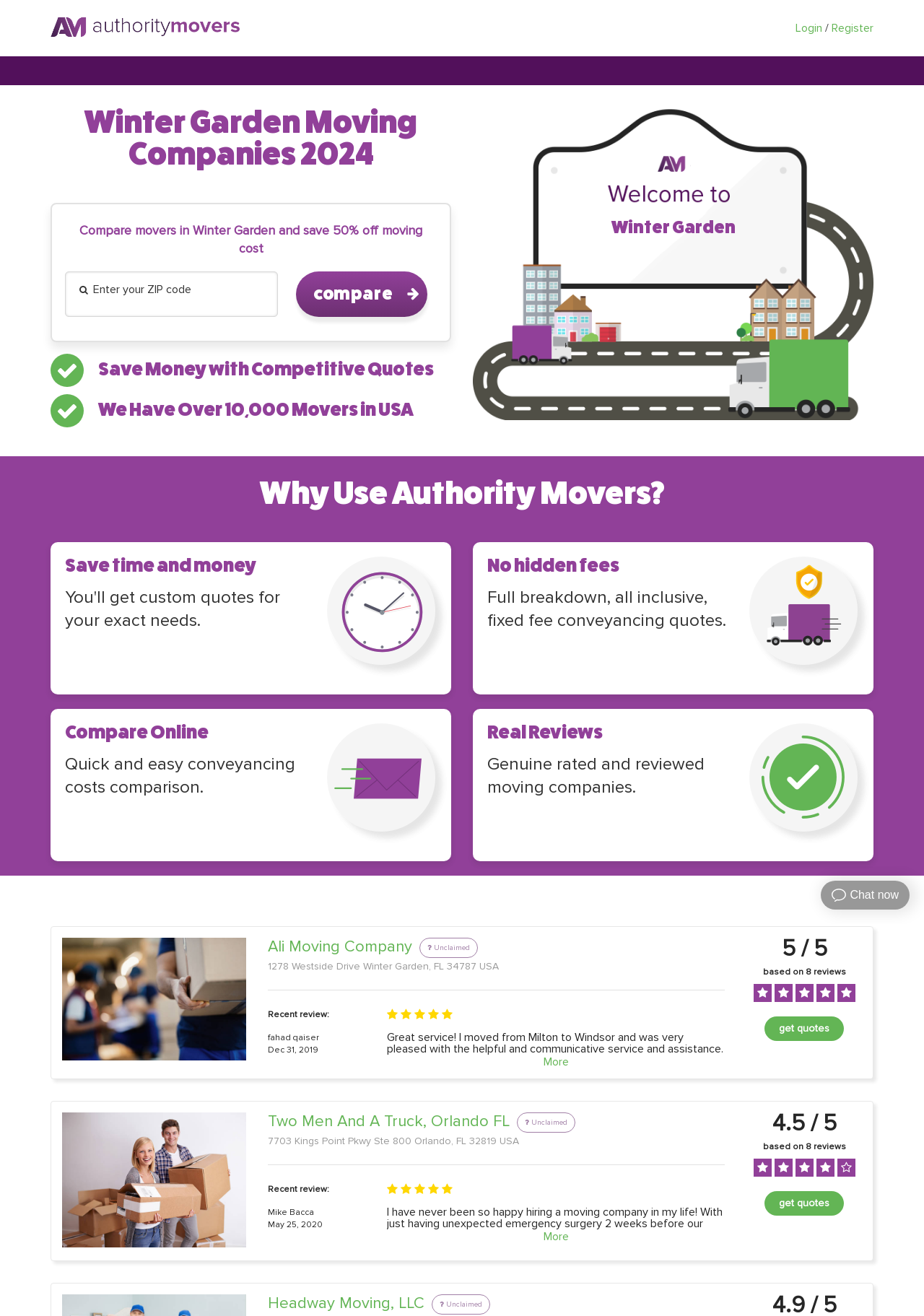Generate the text content of the main headline of the webpage.

Winter Garden Moving Companies 2024